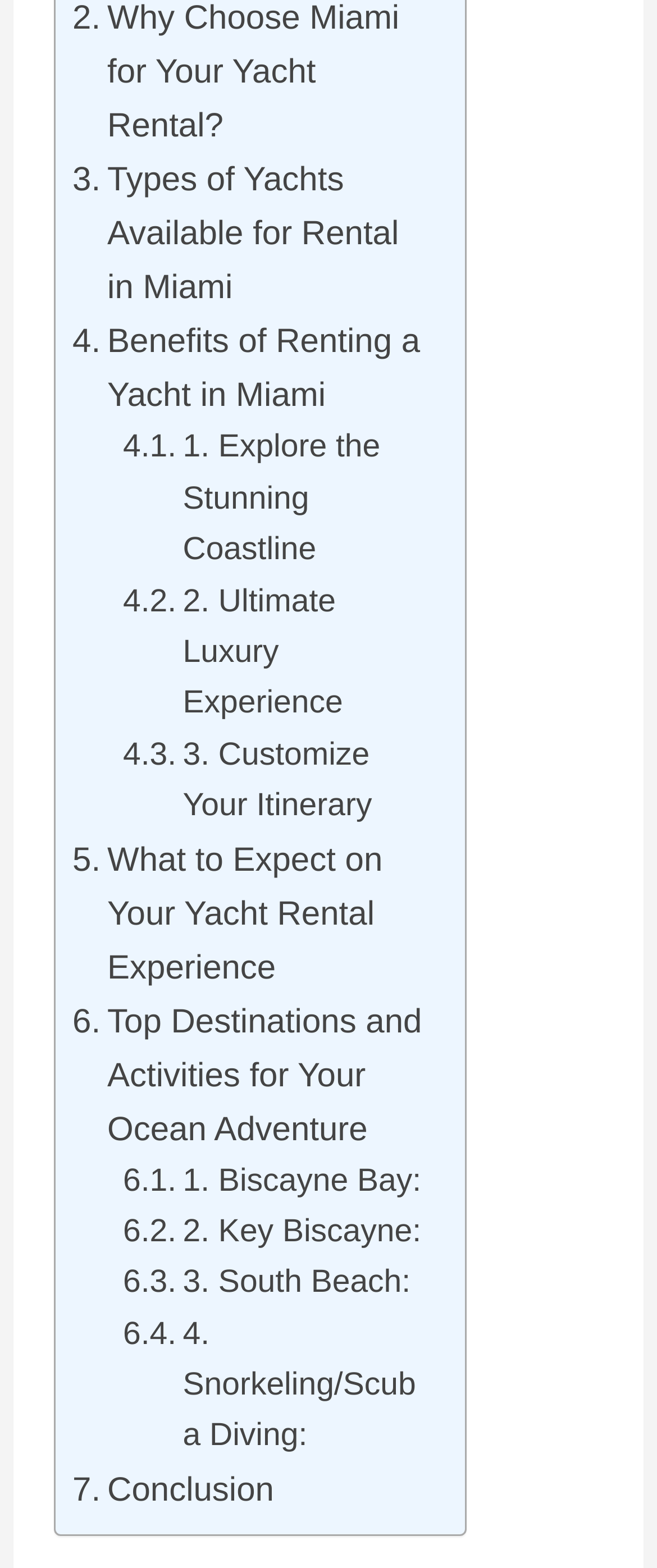How many types of yachts are available for rental in Miami?
Relying on the image, give a concise answer in one word or a brief phrase.

Not specified